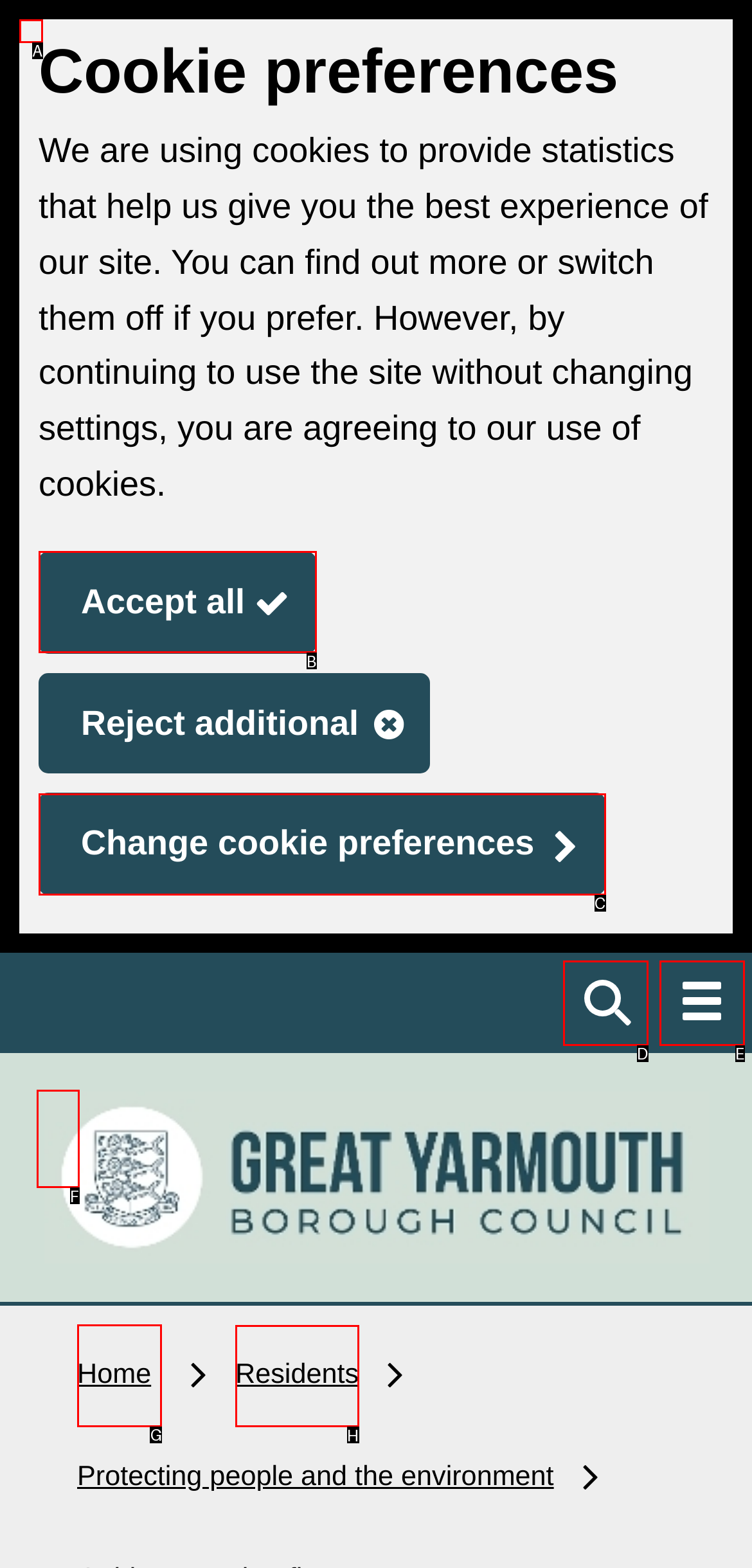For the task: read about 5 Essential Strategies For A Secure And Fulfilling Retirement, specify the letter of the option that should be clicked. Answer with the letter only.

None